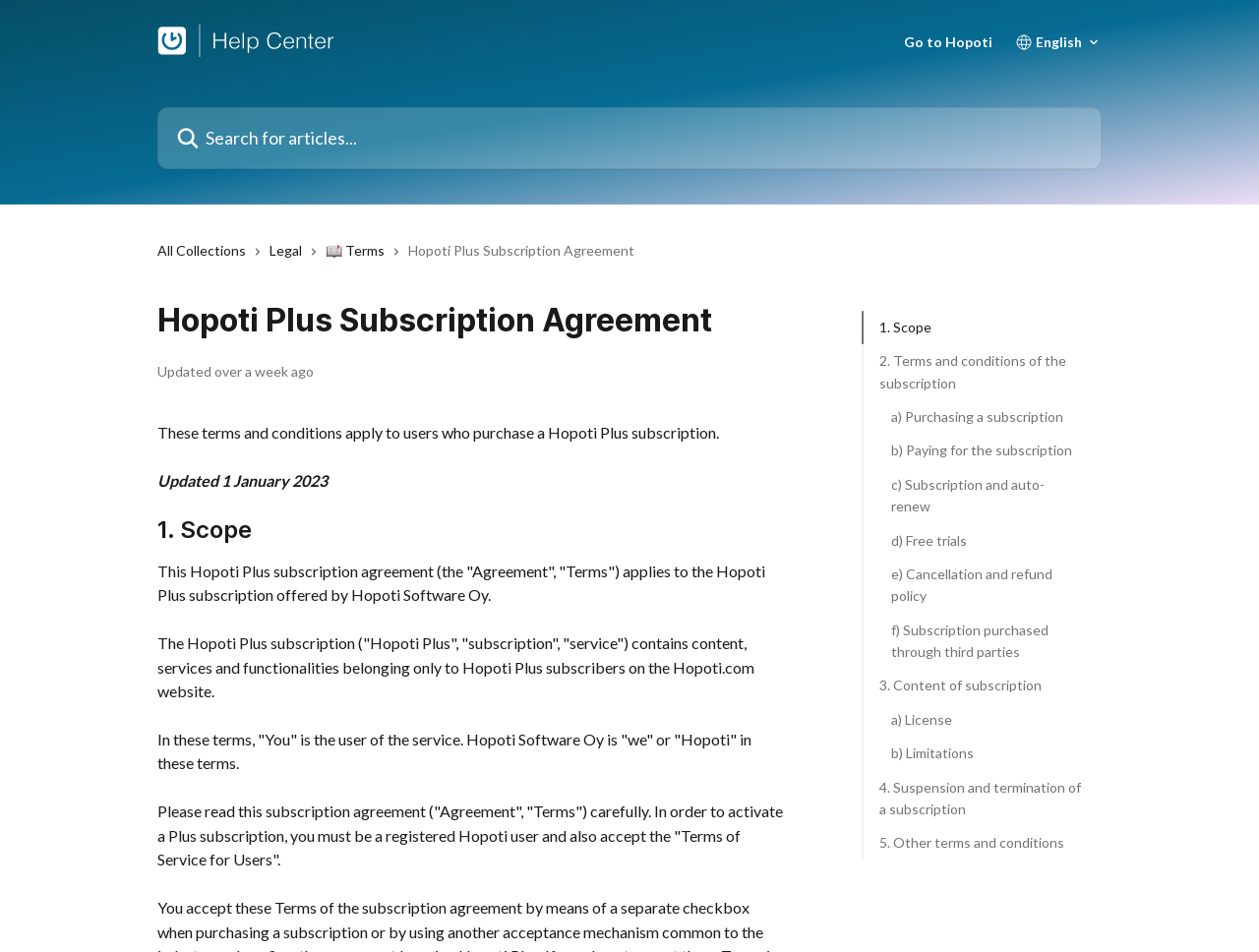Find the bounding box coordinates of the area to click in order to follow the instruction: "Go to Hopoti".

[0.718, 0.037, 0.788, 0.051]